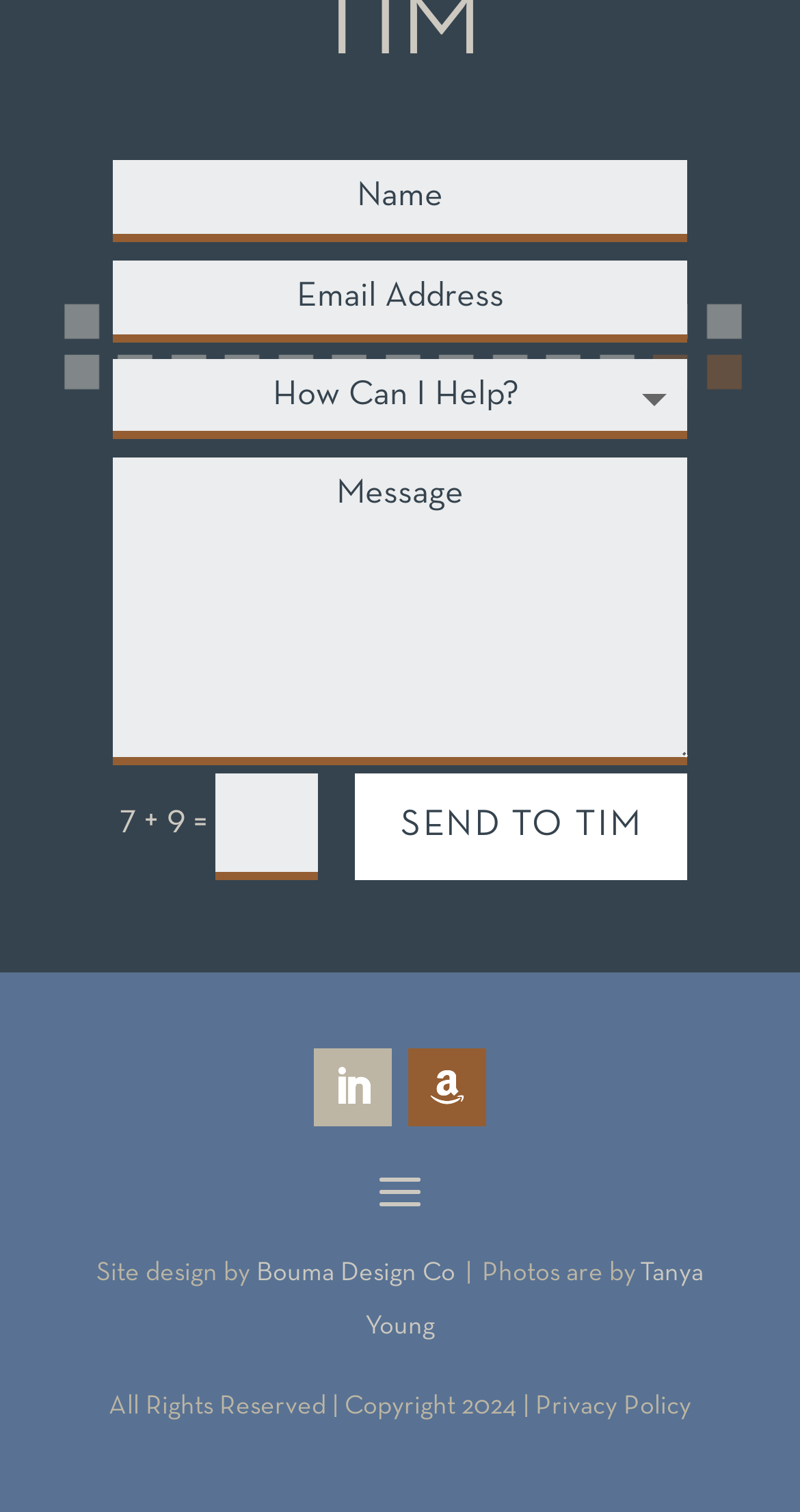What is the label next to the third textbox?
Refer to the image and provide a one-word or short phrase answer.

7 + 9 =